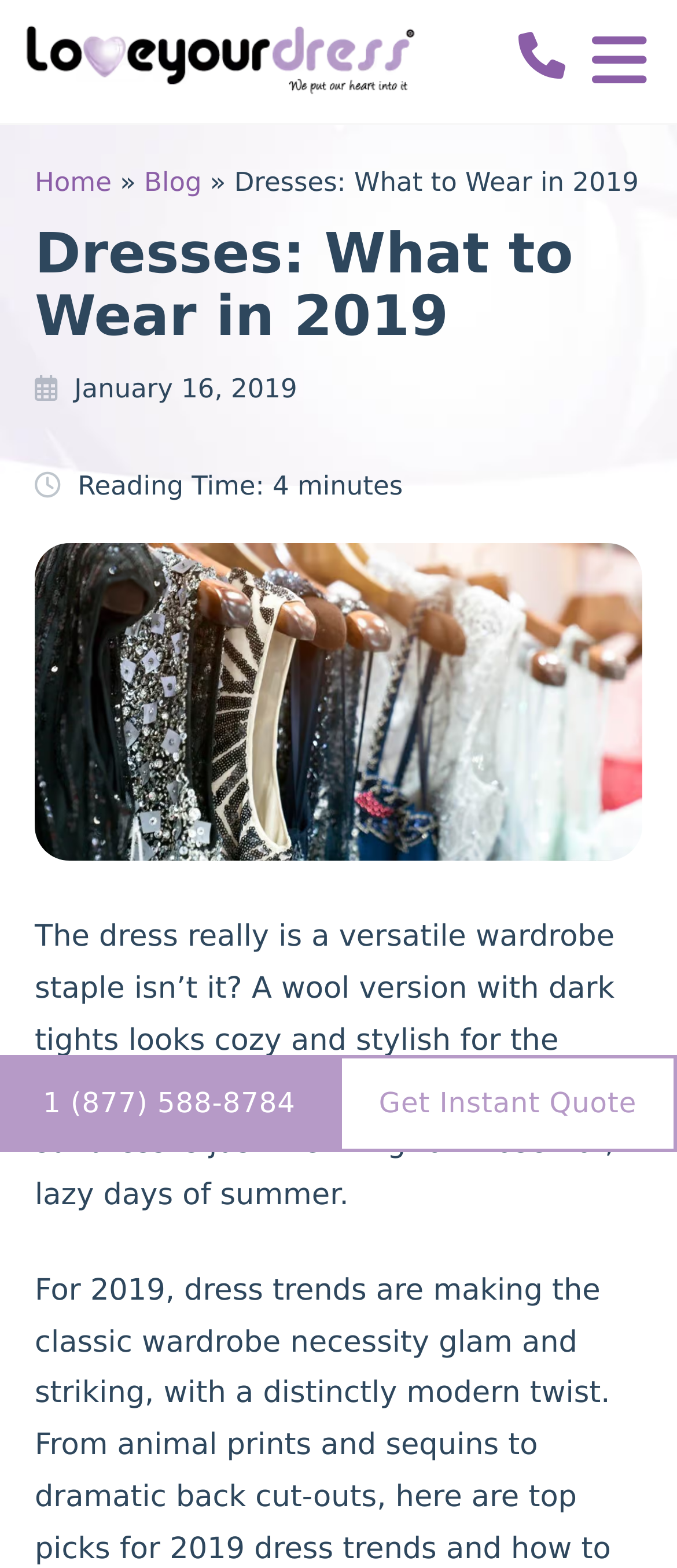Create an in-depth description of the webpage, covering main sections.

The webpage is about dresses and fashion trends for 2019. At the top left, there is a logo of "Love Your Dress" with a link to the homepage. Next to the logo, there is a phone number link. On the top right, there is a "MENU" button. Below the logo, there is a navigation menu with links to "Home" and "Blog", separated by a "»" symbol.

The main content of the webpage is headed by a title "Dresses: What to Wear in 2019" in a large font, followed by the date "January 16, 2019" and a reading time of "4 minutes". Below the title, there is a large image related to the topic, with a descriptive text overlay that discusses the versatility of dresses for different seasons.

At the bottom of the page, there are two links: one for a phone number and another for getting an instant quote. The page also has a loading image at the top, which is likely a temporary element that disappears once the page is fully loaded.